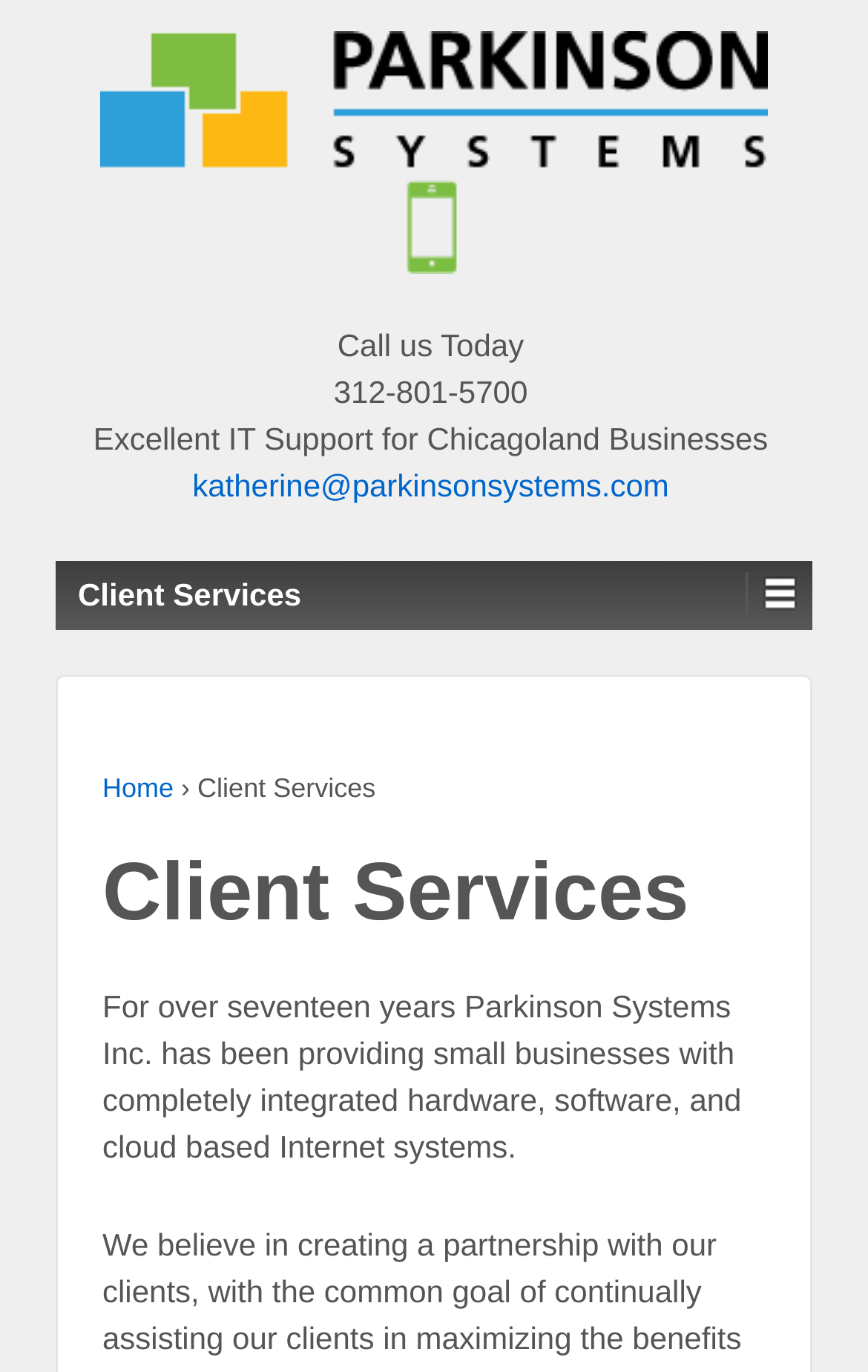Predict the bounding box coordinates of the UI element that matches this description: "parent_node: Client Services". The coordinates should be in the format [left, top, right, bottom] with each value between 0 and 1.

[0.859, 0.409, 0.918, 0.457]